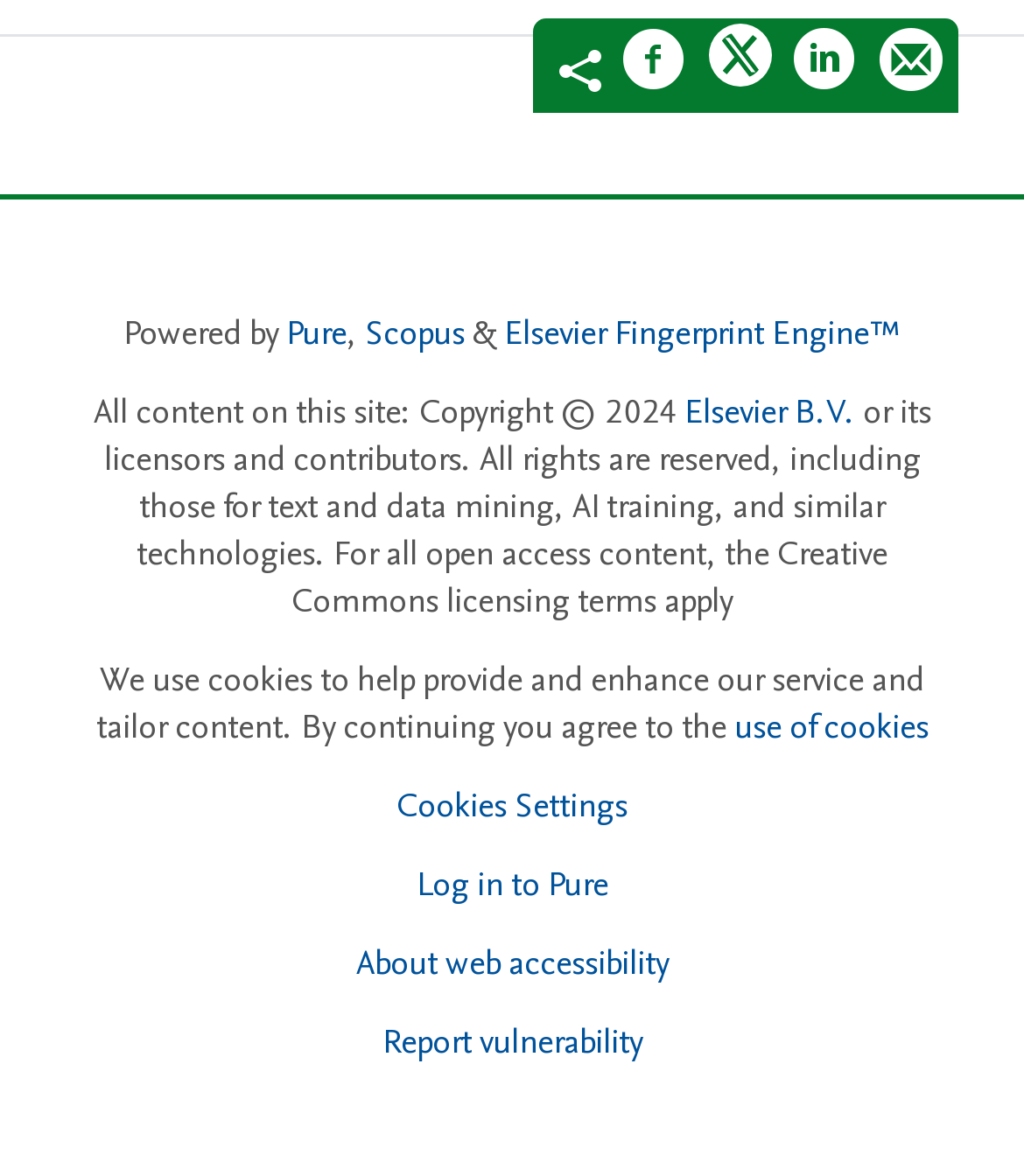Predict the bounding box of the UI element that fits this description: "aria-label="Share on LinkedIn"".

[0.692, 0.022, 0.754, 0.091]